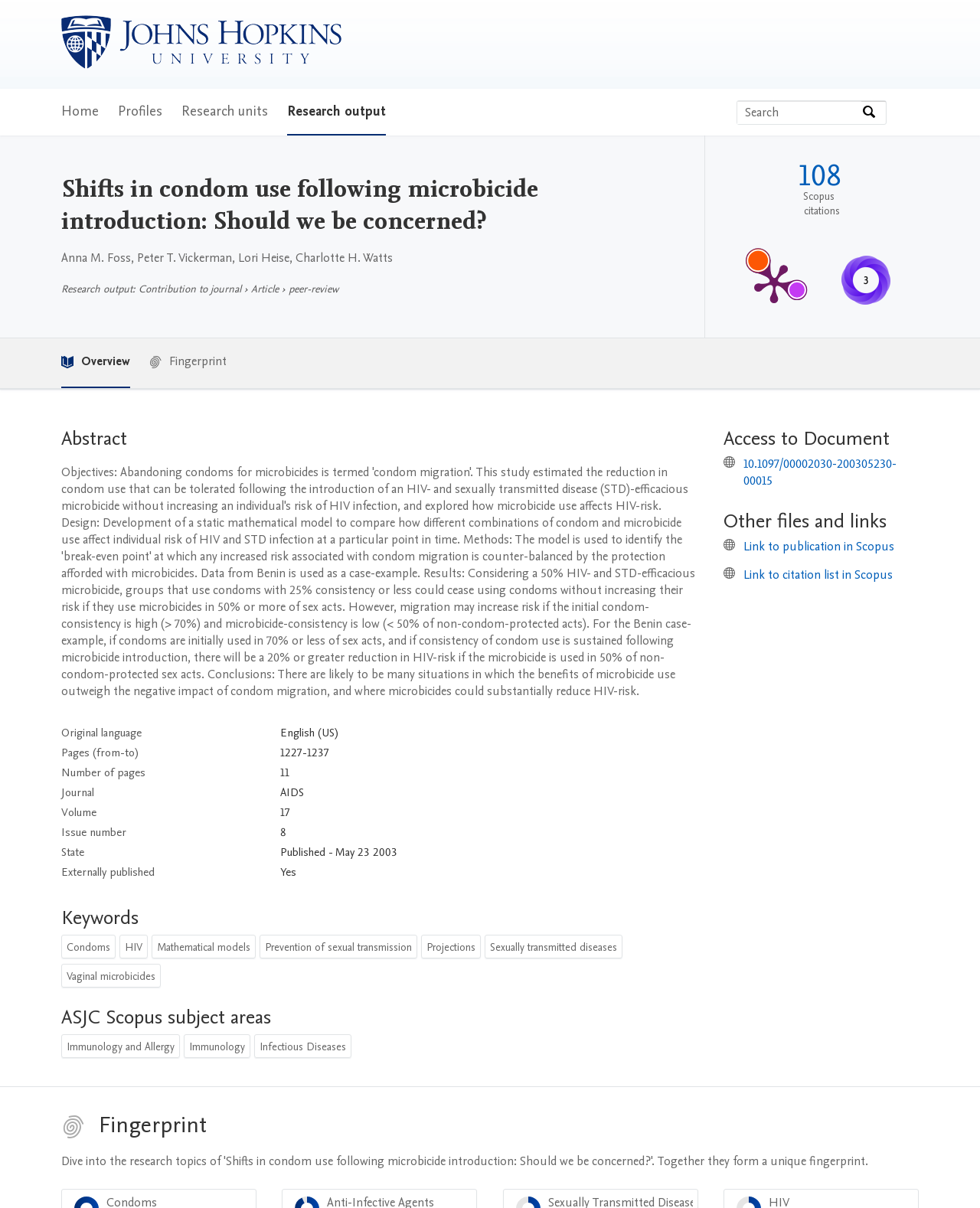What is the publication date of the research output?
Can you offer a detailed and complete answer to this question?

I found the answer by looking at the table under the 'Abstract' section, where the publication date is listed as 'Published - May 23 2003'.